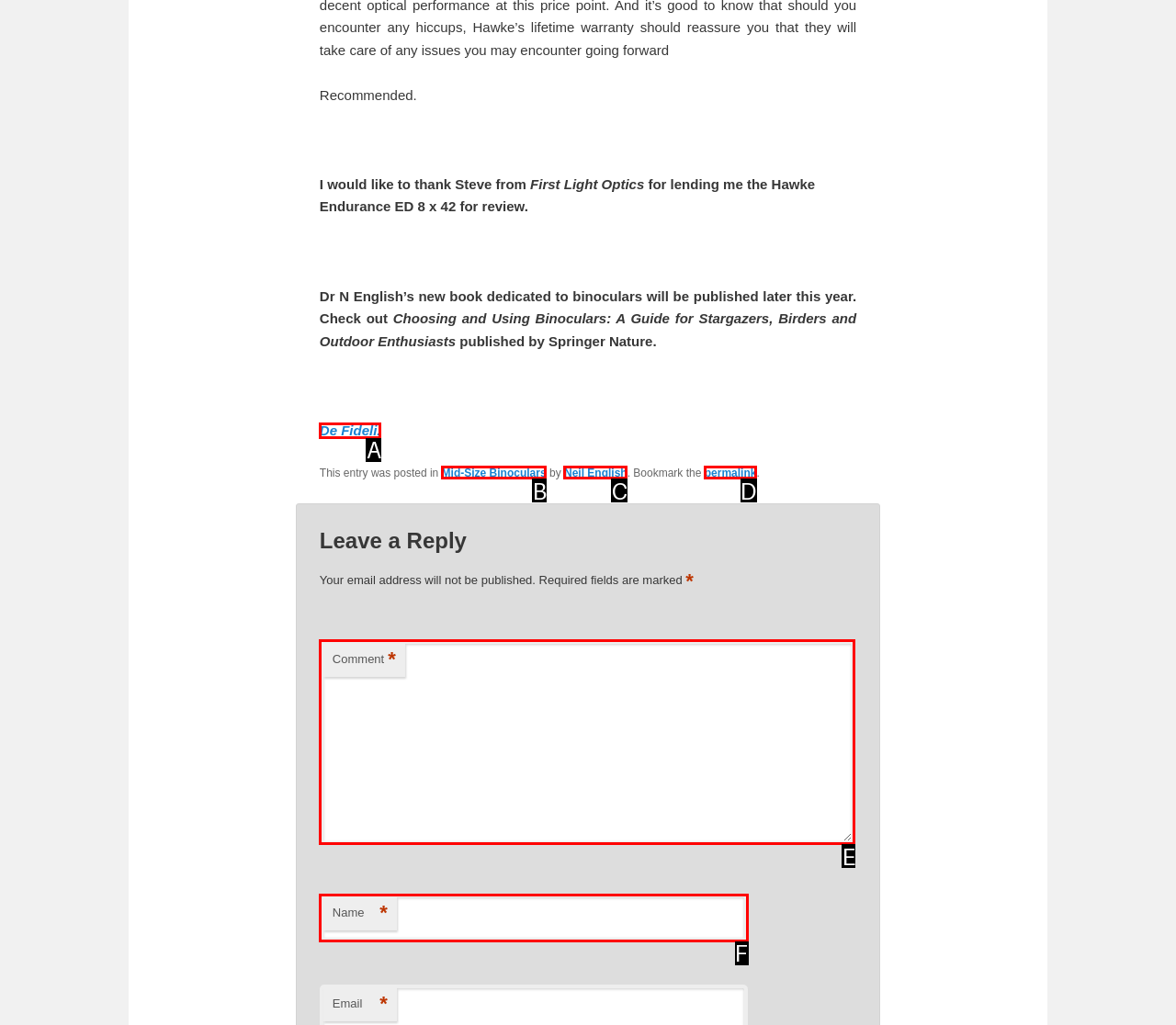Choose the letter of the UI element that aligns with the following description: Mid-Size Binoculars
State your answer as the letter from the listed options.

B